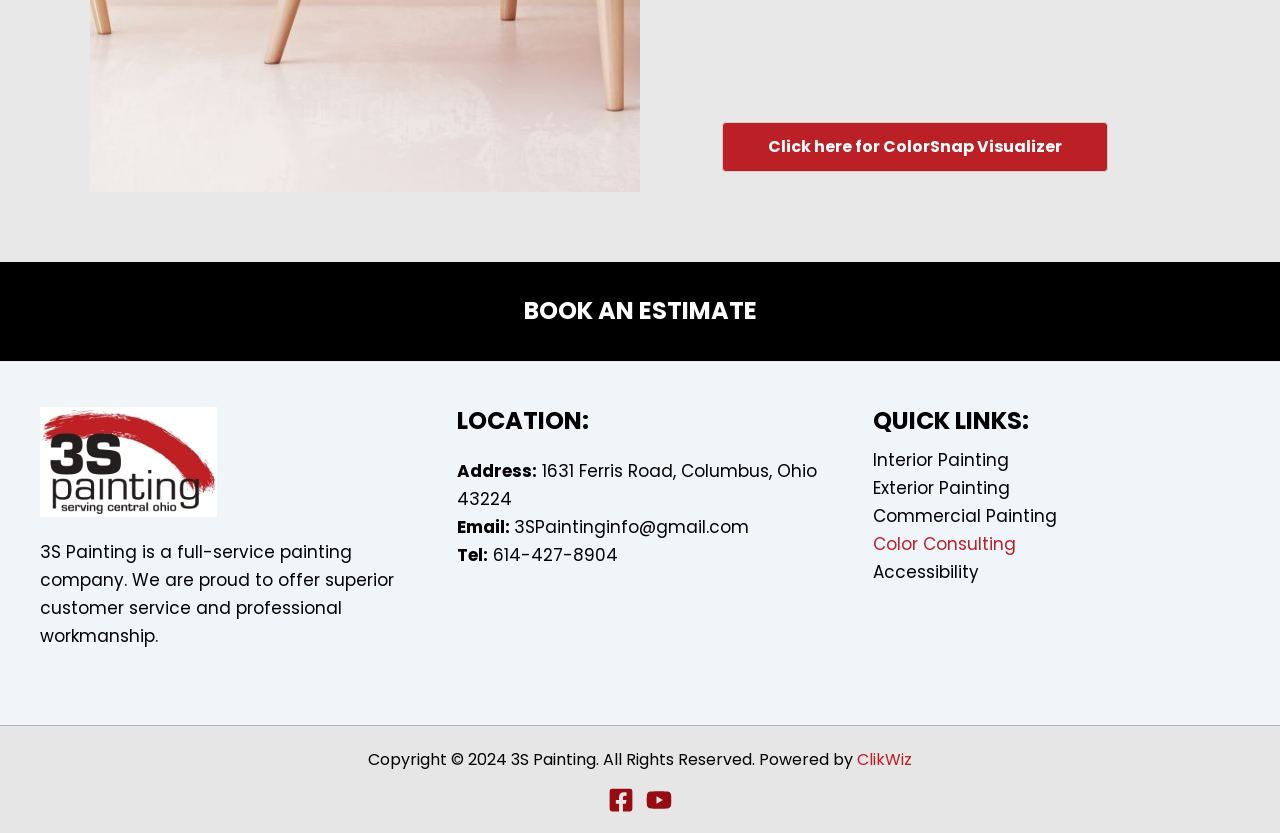Locate the bounding box coordinates of the area where you should click to accomplish the instruction: "Contact via 'Email'".

[0.357, 0.618, 0.401, 0.647]